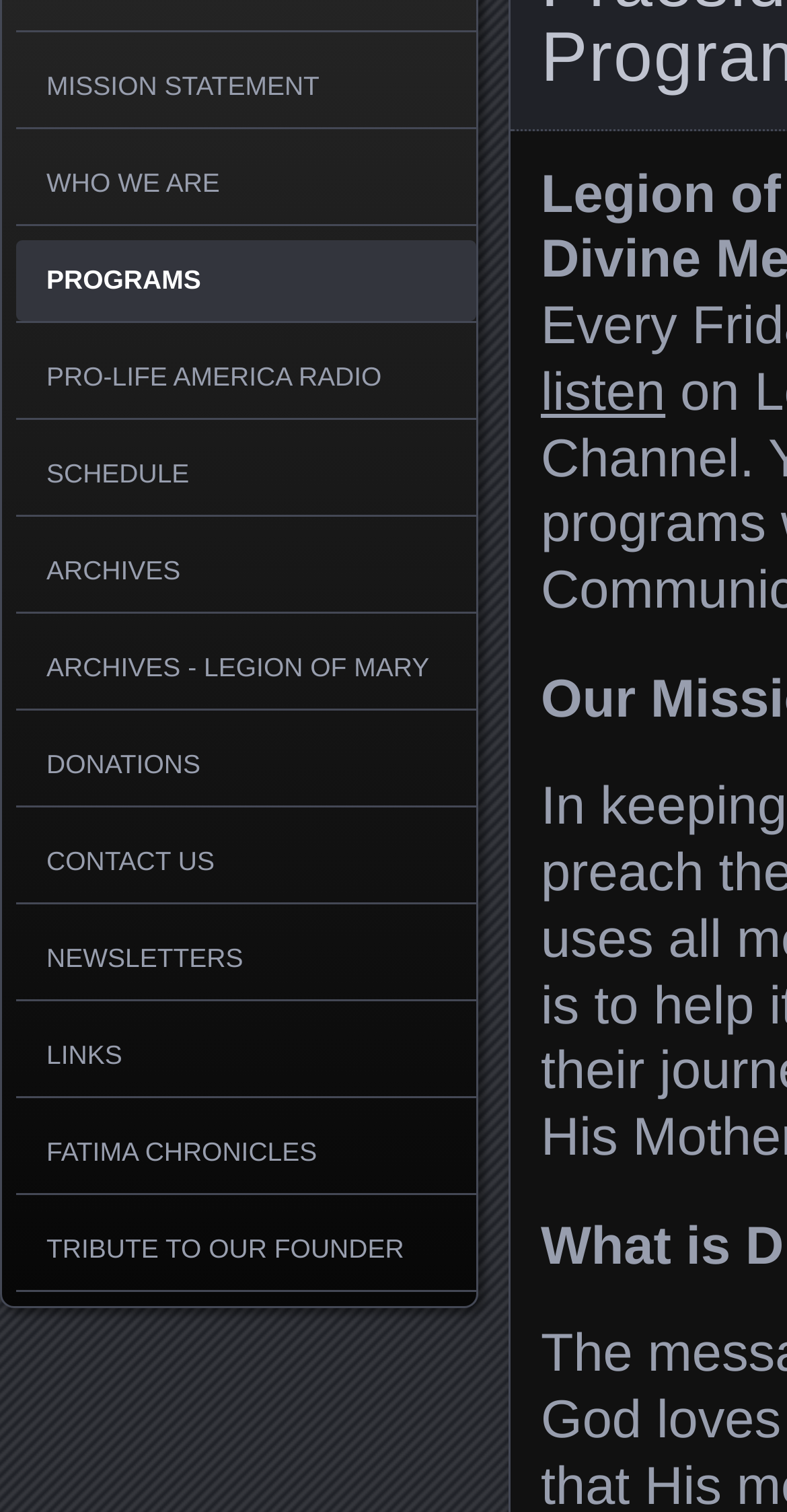Identify the bounding box for the described UI element. Provide the coordinates in (top-left x, top-left y, bottom-right x, bottom-right y) format with values ranging from 0 to 1: Pro-Life America Radio

[0.021, 0.223, 0.605, 0.276]